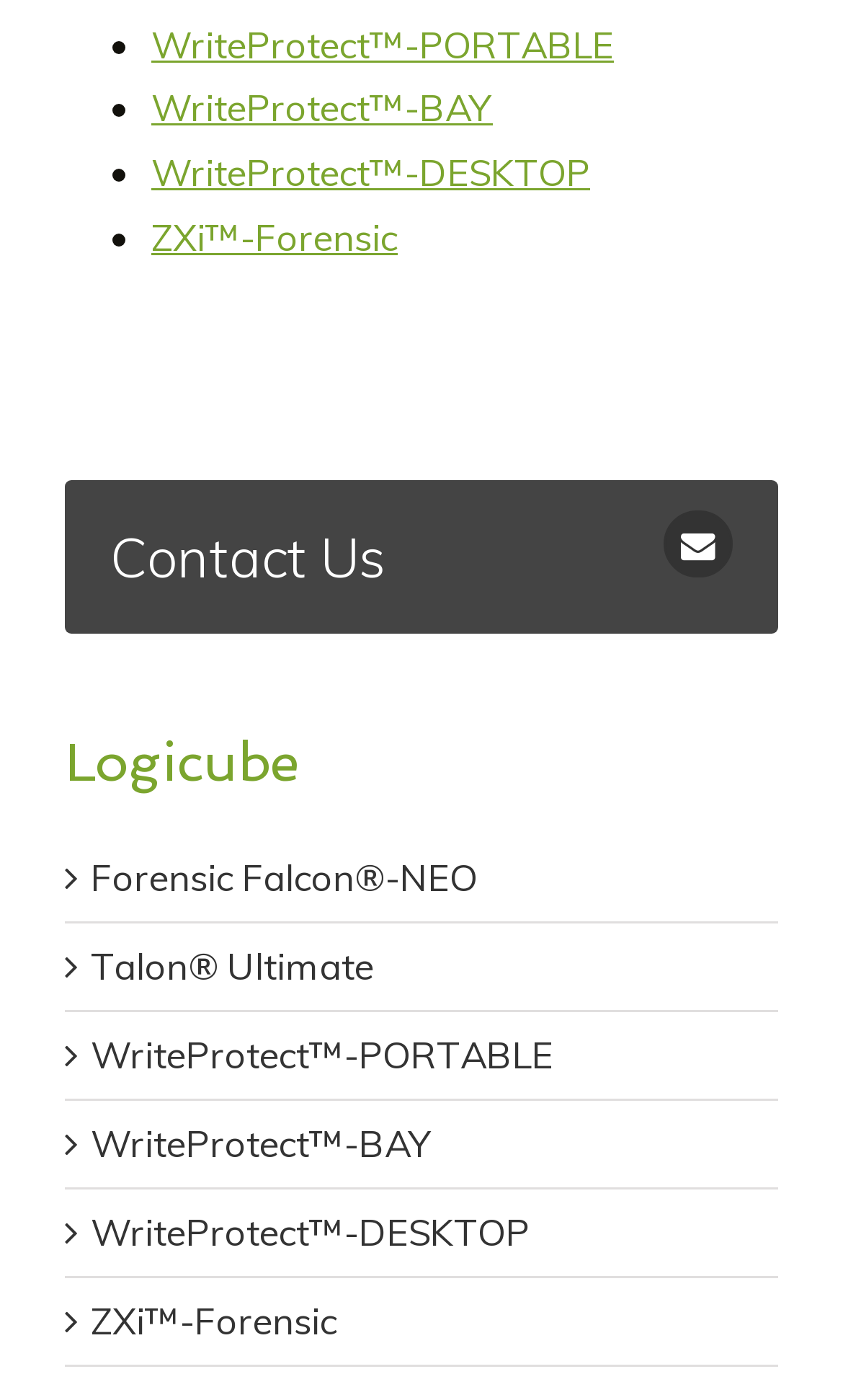Find the bounding box coordinates for the element described here: "ZXi™-Forensic".

[0.179, 0.153, 0.472, 0.185]